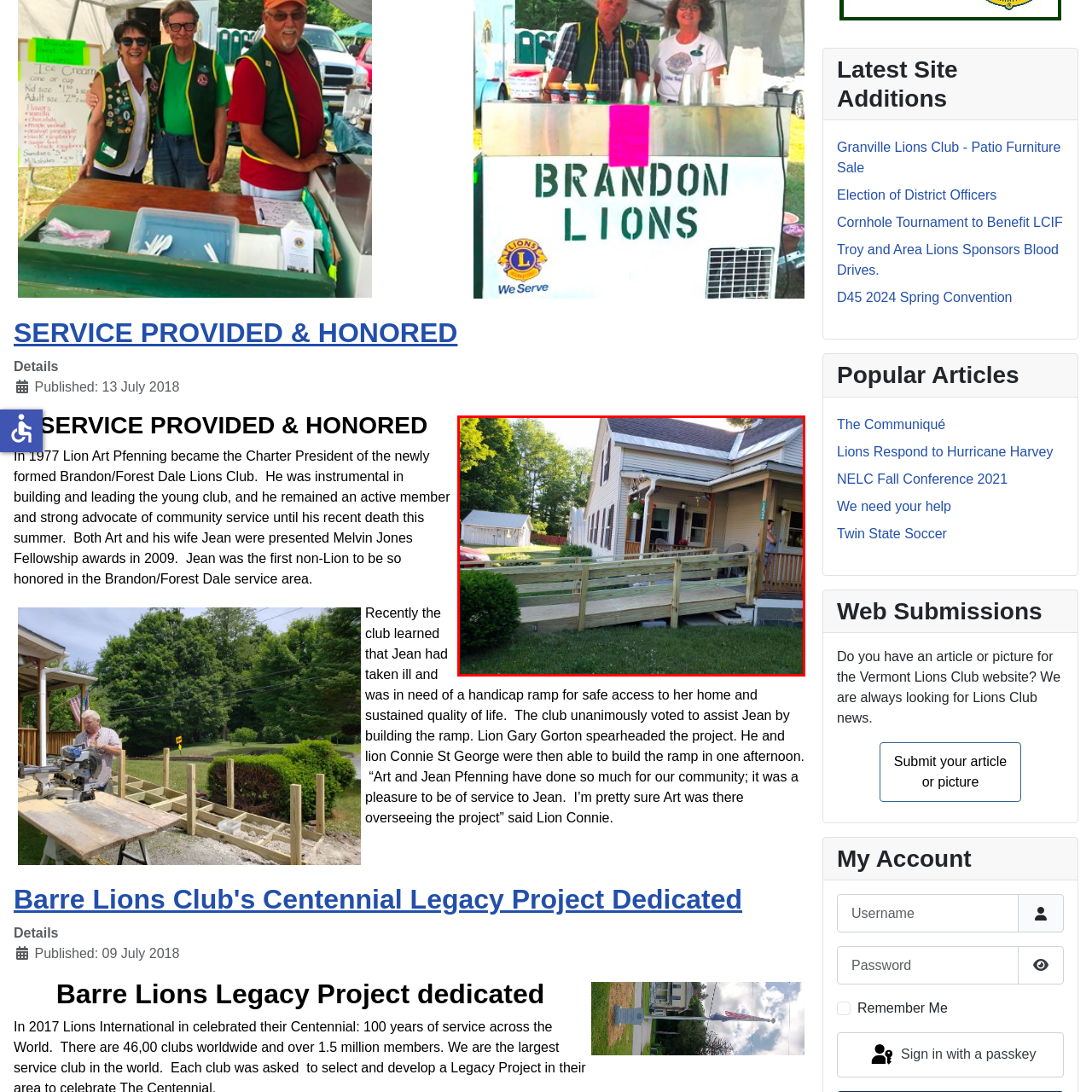What can be seen in the background of the image?
Please examine the image highlighted within the red bounding box and respond to the question using a single word or phrase based on the image.

Cozy porch